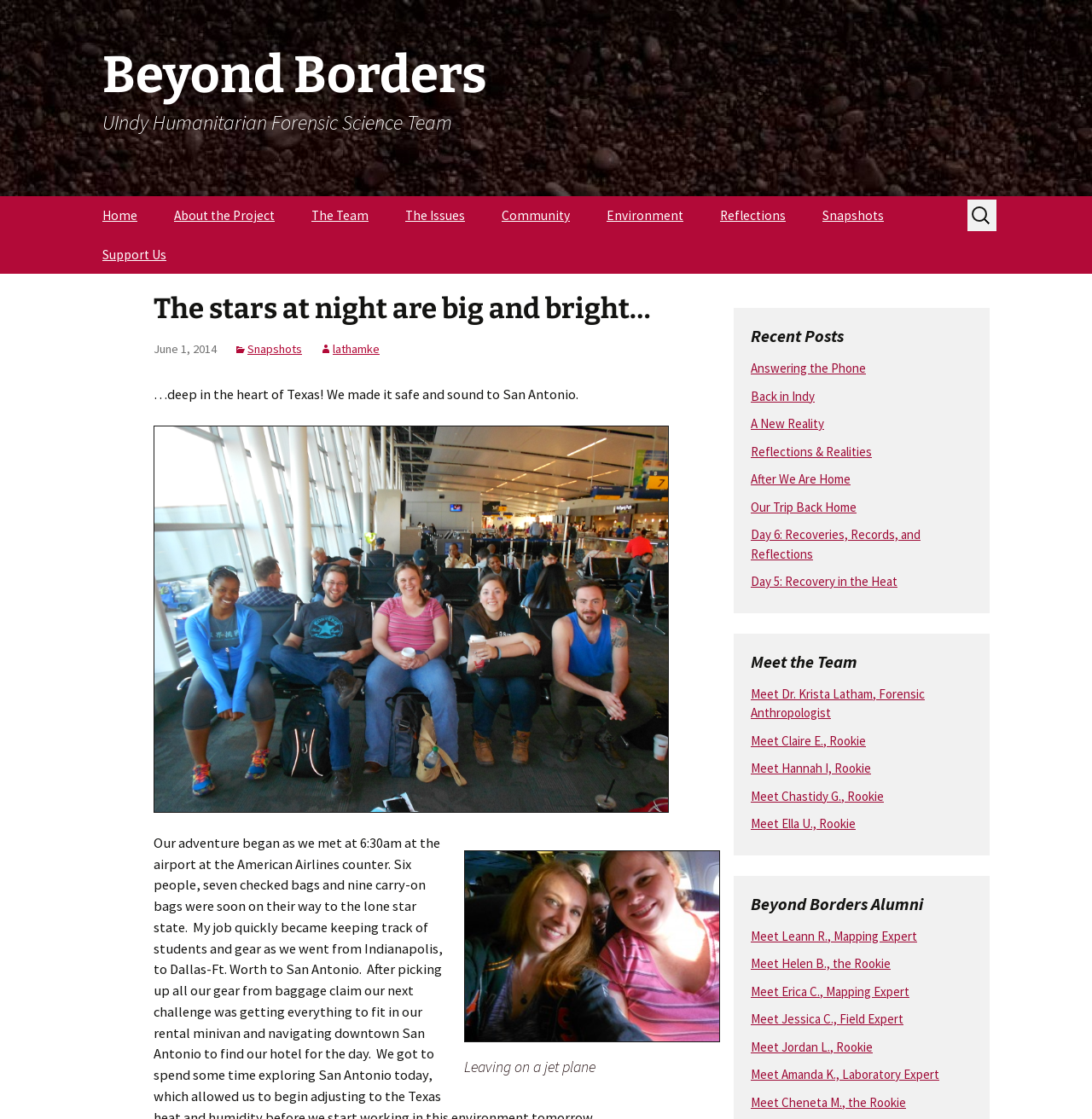What is the title of the first recent post?
Use the information from the screenshot to give a comprehensive response to the question.

The title of the first recent post can be found in the 'Recent Posts' section, where it is listed as a link element with the text 'Answering the Phone'.